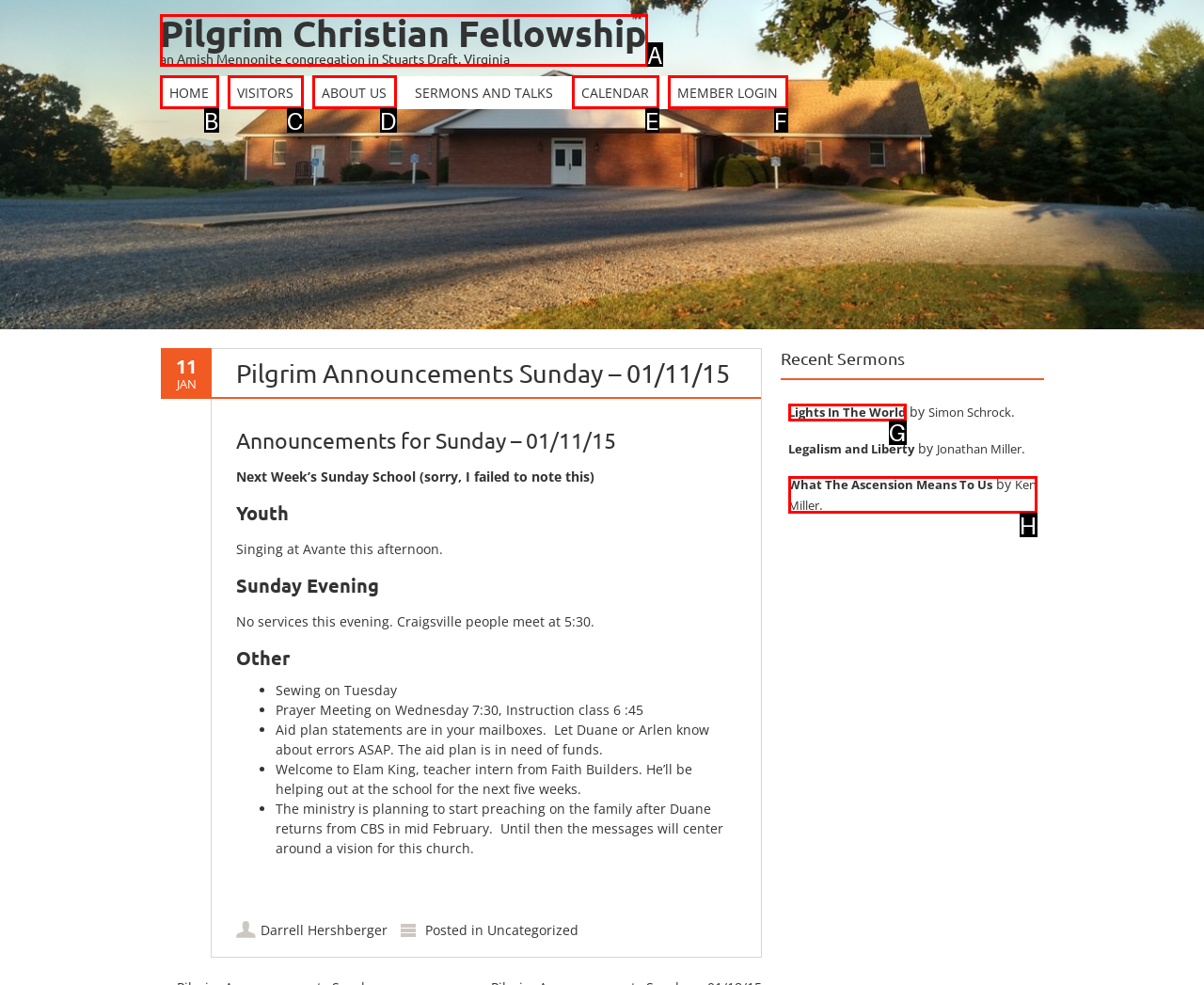Identify the letter of the UI element that fits the description: About Us
Respond with the letter of the option directly.

D